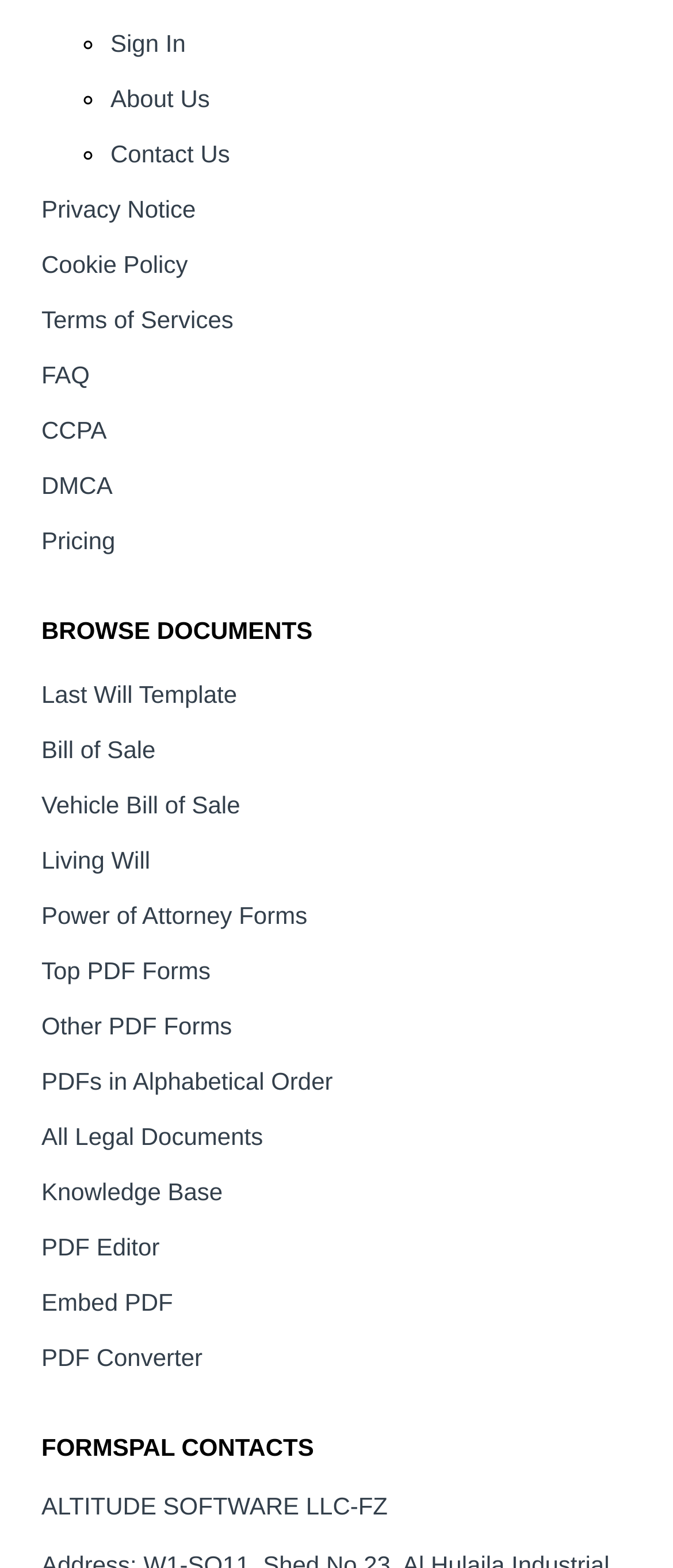What is the purpose of the 'PDF Editor' link?
Please answer the question with a detailed response using the information from the screenshot.

The link 'PDF Editor' at coordinates [0.062, 0.786, 0.237, 0.804] suggests that it allows users to edit PDF files, likely providing a tool or service for modifying PDF documents.